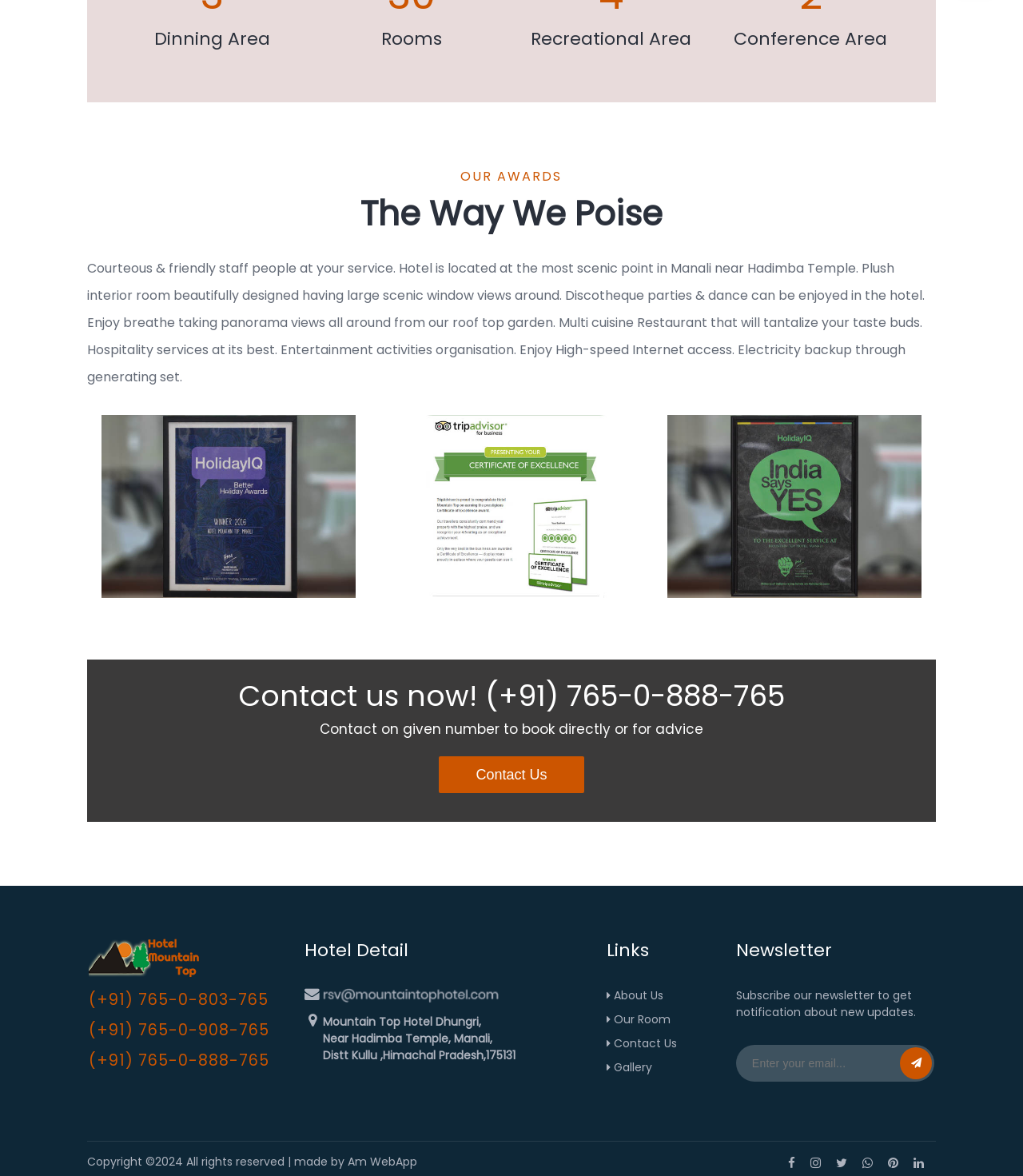Identify the bounding box coordinates for the UI element that matches this description: "Gallery".

[0.593, 0.901, 0.637, 0.914]